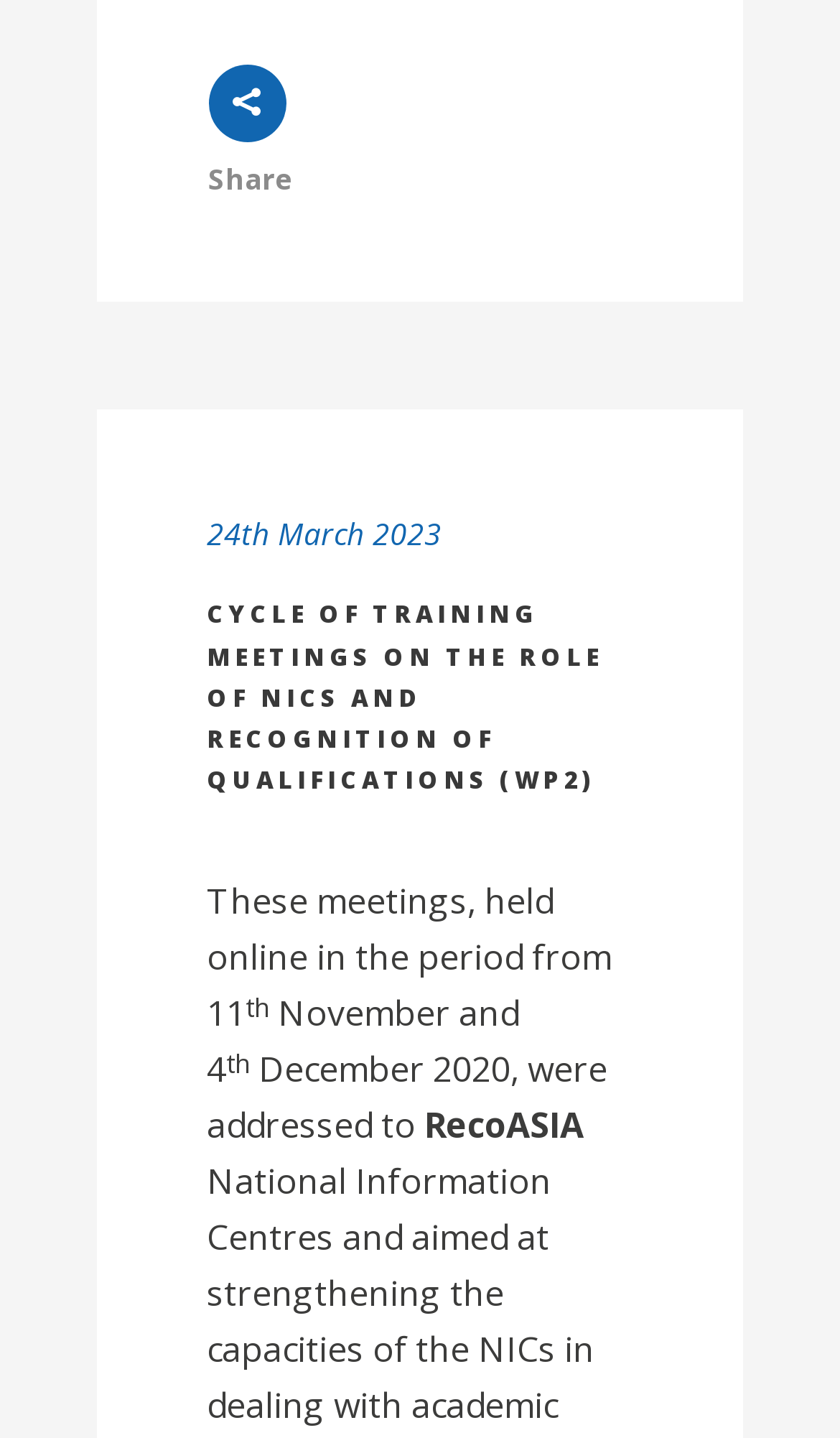Give the bounding box coordinates for the element described as: "Share".

[0.247, 0.045, 0.347, 0.137]